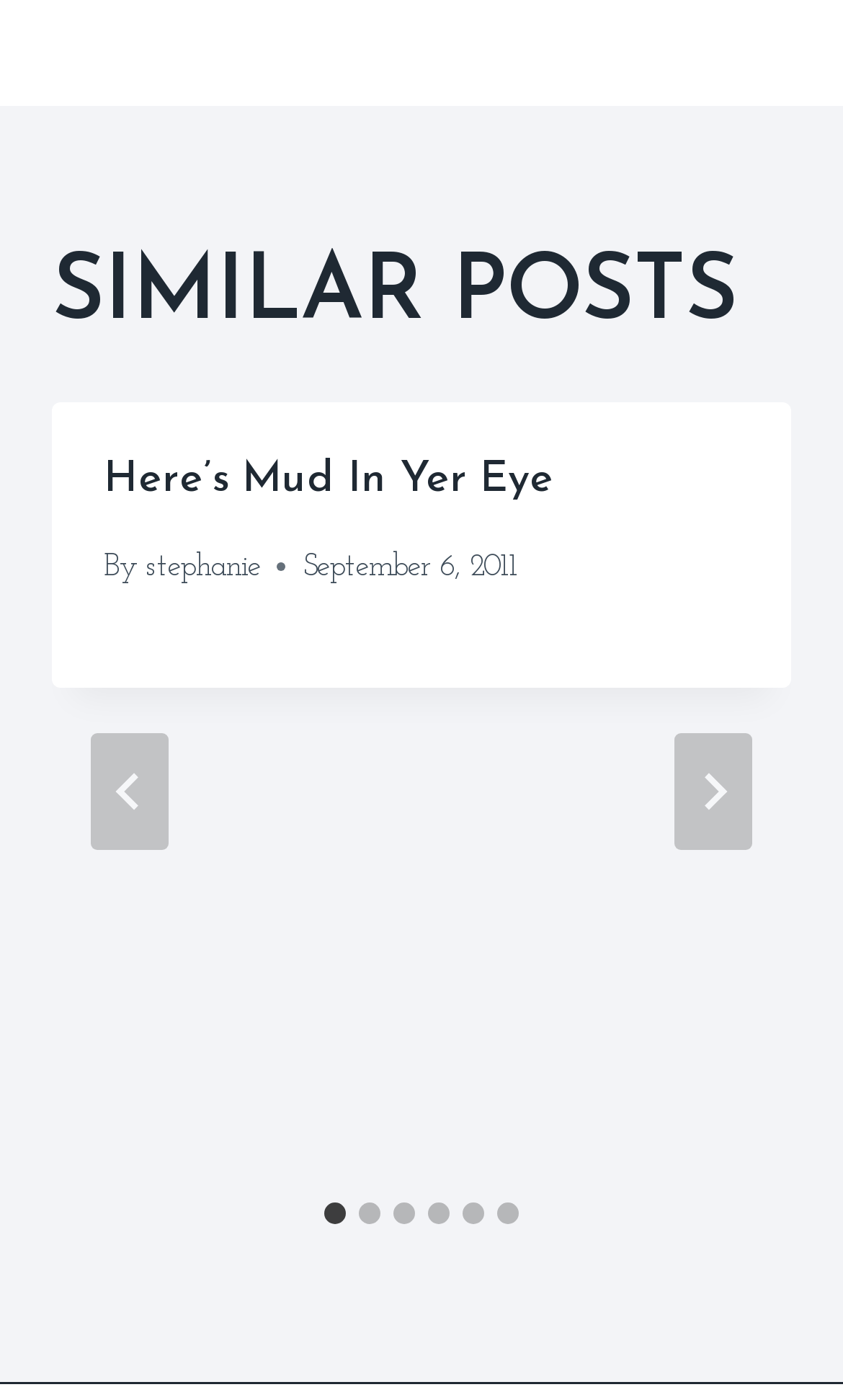Determine the coordinates of the bounding box for the clickable area needed to execute this instruction: "Select slide 2".

[0.426, 0.858, 0.451, 0.874]